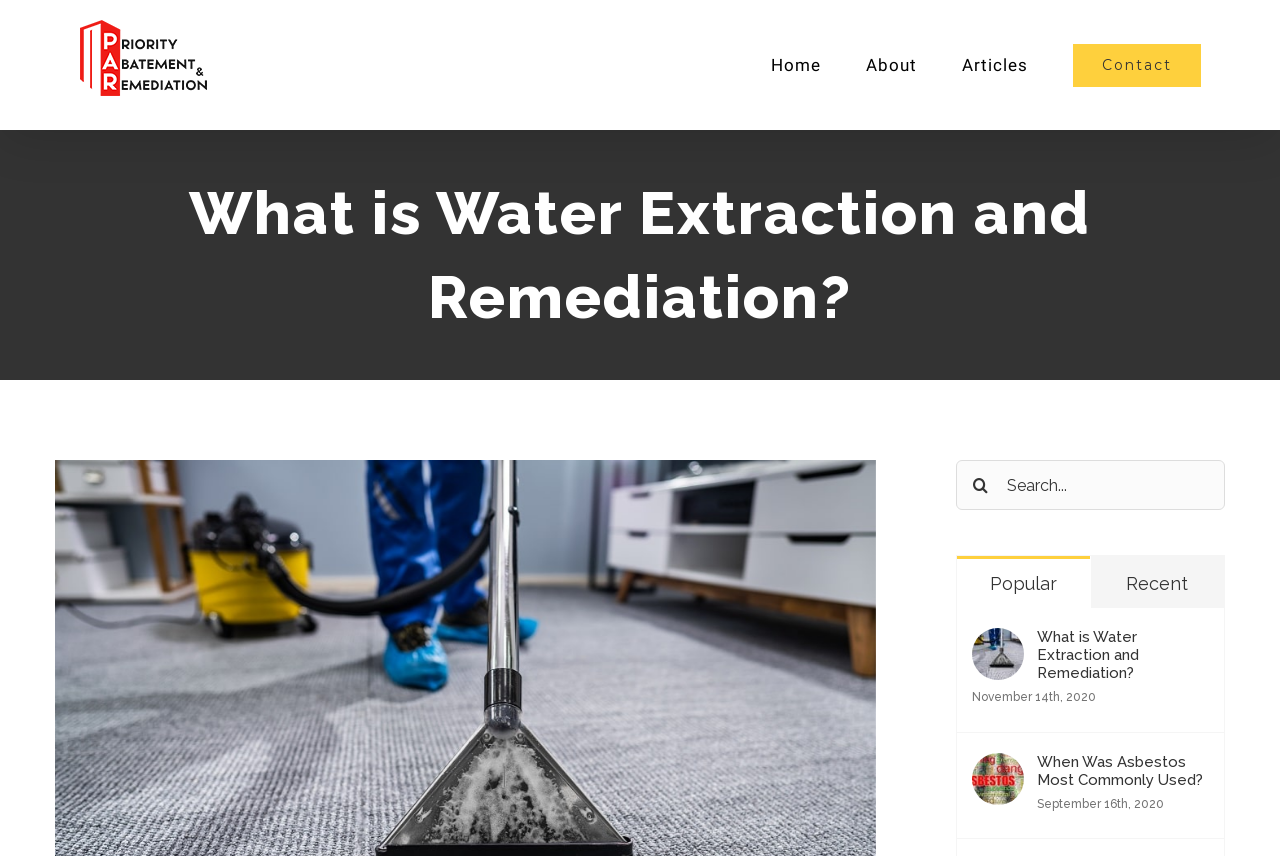Can you find and provide the main heading text of this webpage?

What is Water Extraction and Remediation?